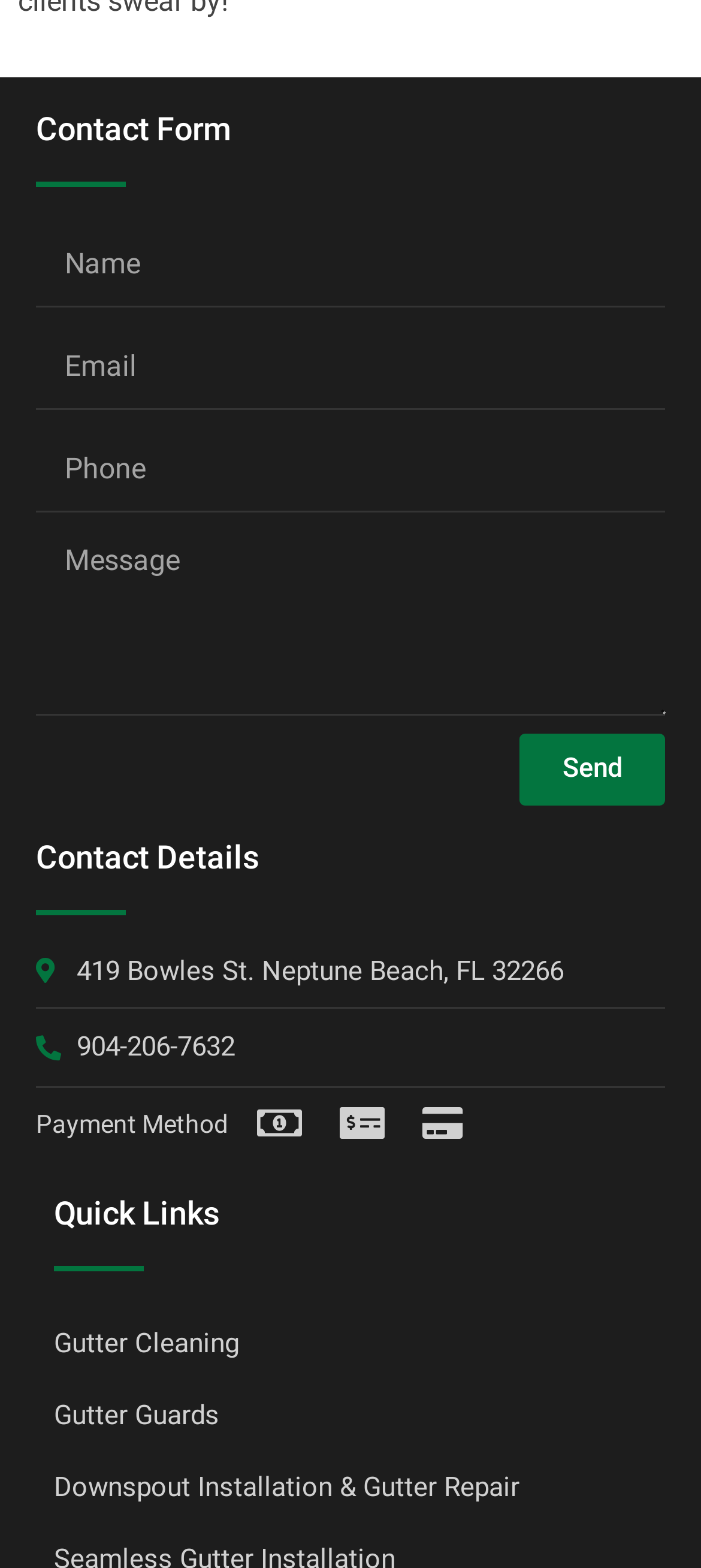What services are listed under 'Quick Links'?
Provide a detailed and well-explained answer to the question.

I looked at the 'Quick Links' section, which contains three links: 'Gutter Cleaning', 'Gutter Guards', and 'Downspout Installation & Gutter Repair'.